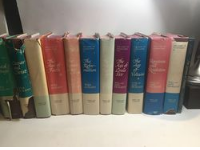What type of space does the book arrangement suggest?
Answer the question with a single word or phrase by looking at the picture.

Cozy reading nook or dedicated space